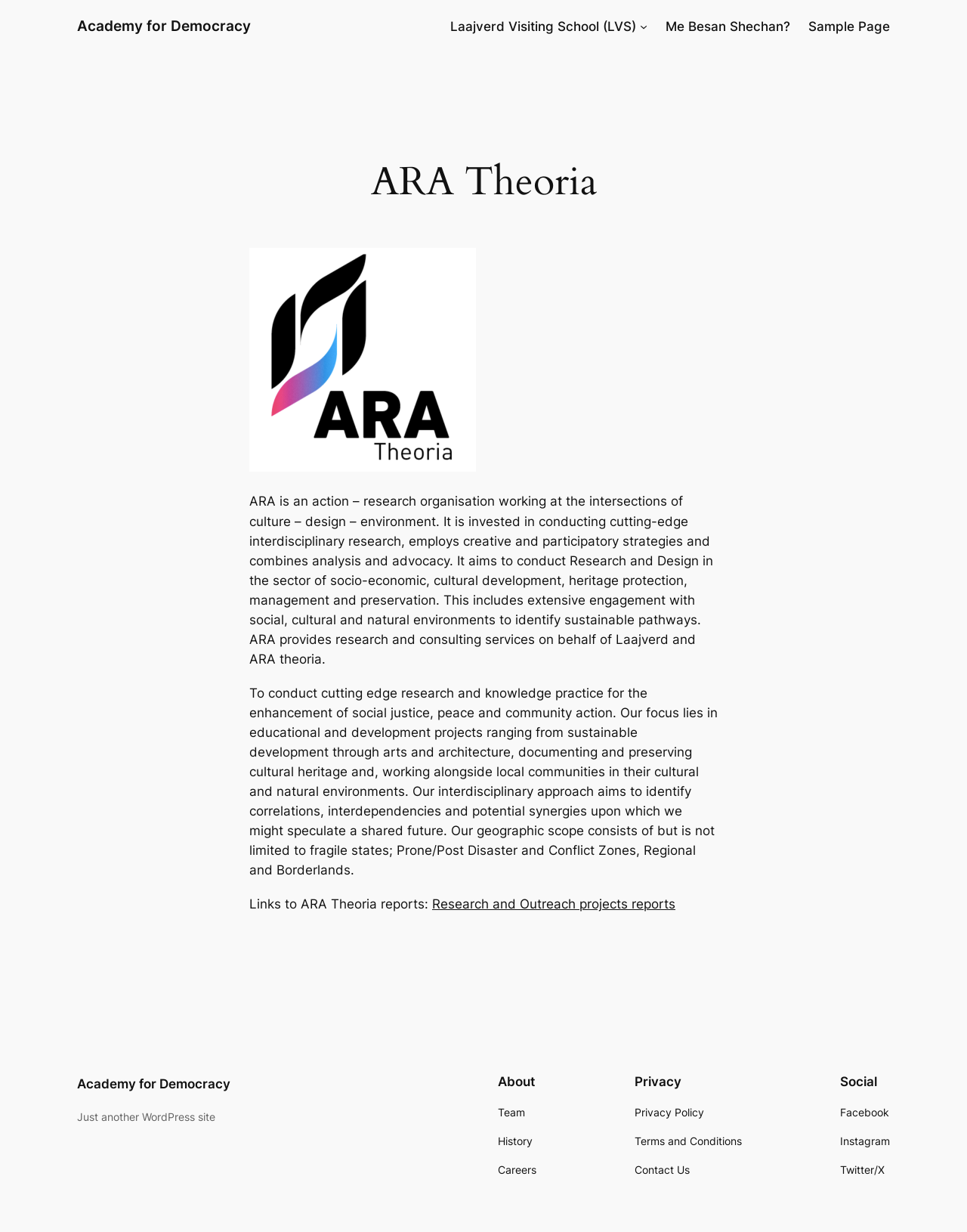How many social media links are provided?
Refer to the image and provide a detailed answer to the question.

The social media links are located at the bottom of the webpage and are part of the navigation menu. There are three social media links provided: Facebook, Instagram, and Twitter/X.